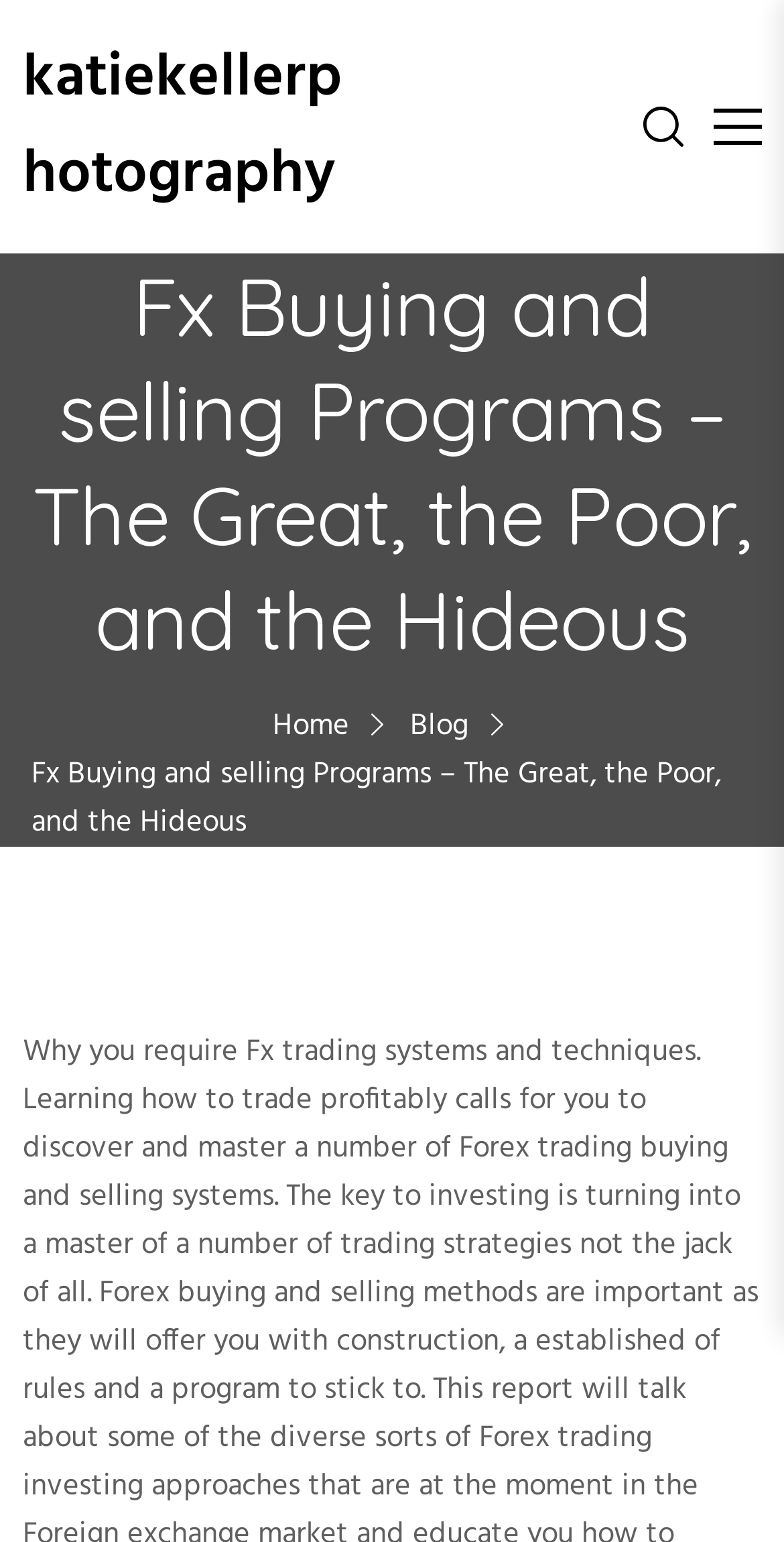Please find the bounding box coordinates (top-left x, top-left y, bottom-right x, bottom-right y) in the screenshot for the UI element described as follows: Home

[0.347, 0.455, 0.5, 0.487]